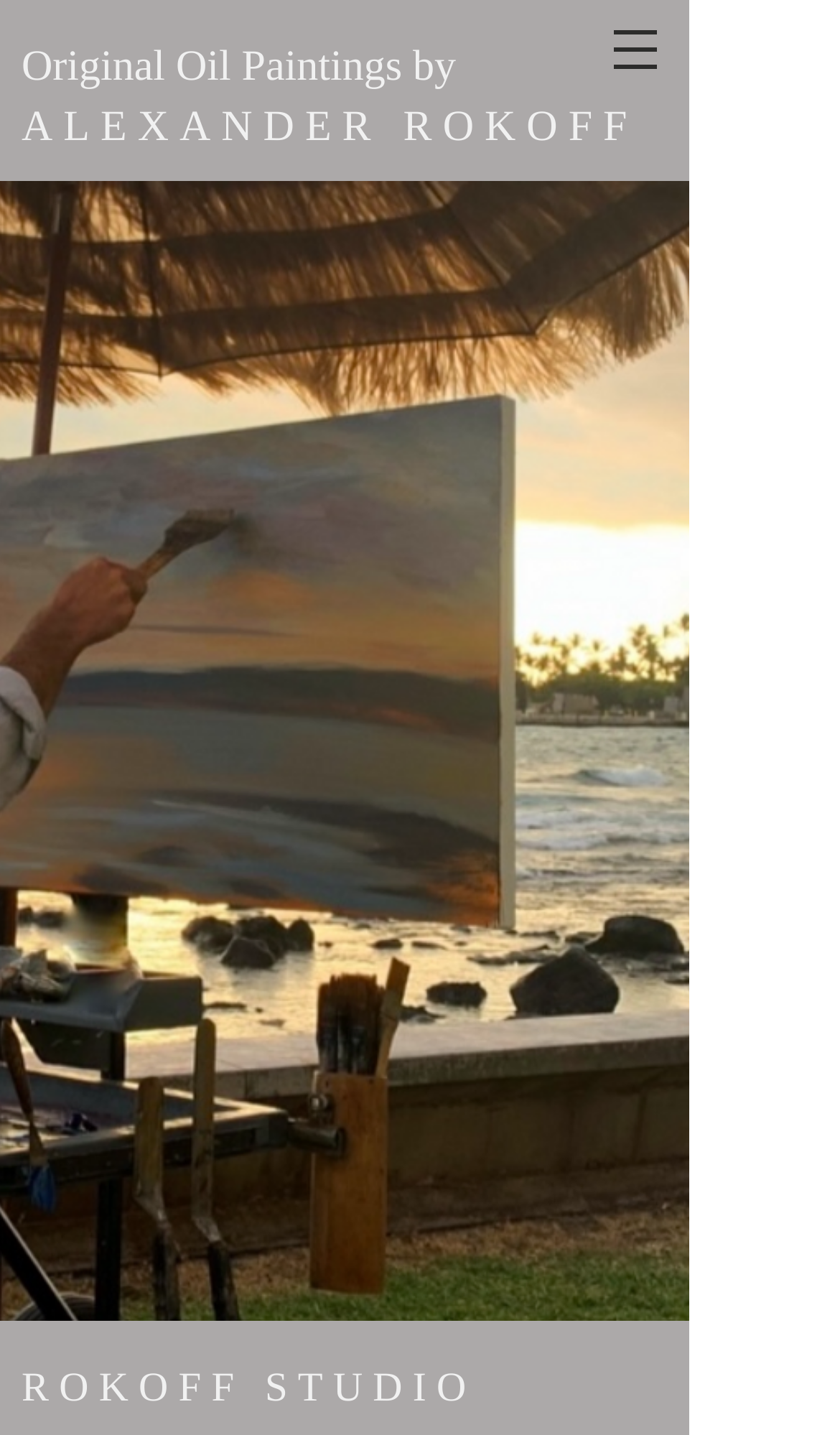Offer a detailed account of what is visible on the webpage.

The webpage is about Kona Art Gallery, which helps people find paintings they love. At the top right corner, there is a navigation menu labeled "Site" with a button that has a popup menu. The button is accompanied by a small image. 

Below the navigation menu, there is a link that reads "Original Oil Paintings by" followed by a prominent heading "ALEXANDER ROKOFF" in a larger font size, indicating that the webpage is showcasing the artist's original oil paintings.

The main content of the webpage is divided into sections, with the majority of the content located in the middle and bottom sections. At the very bottom, there is a footer section with the text "ROKOFF STUDIO" on the left side.